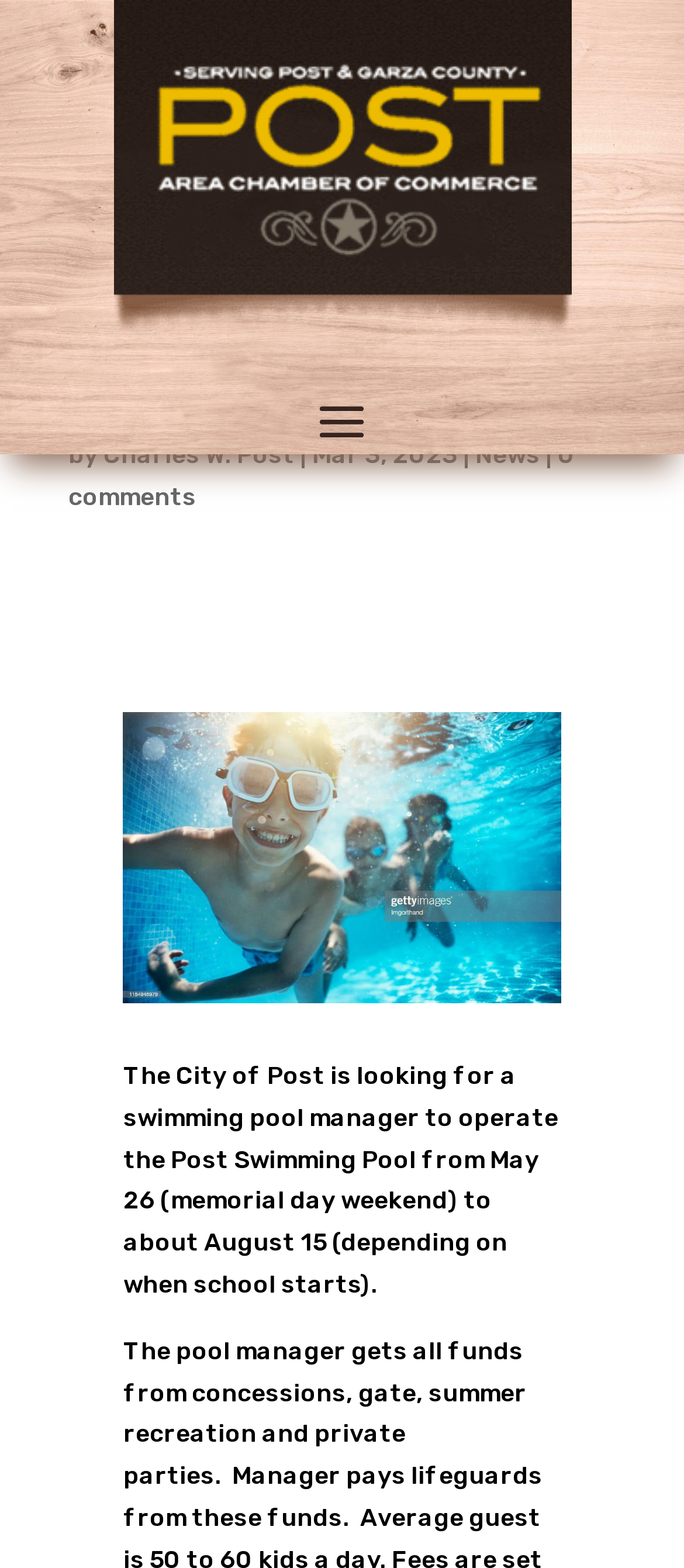What is the duration of the pool manager position?
Please provide a comprehensive answer to the question based on the webpage screenshot.

The duration of the pool manager position can be inferred from the text, which states that the position will operate the Post Swimming Pool from May 26 (memorial day weekend) to about August 15 (depending on when school starts).